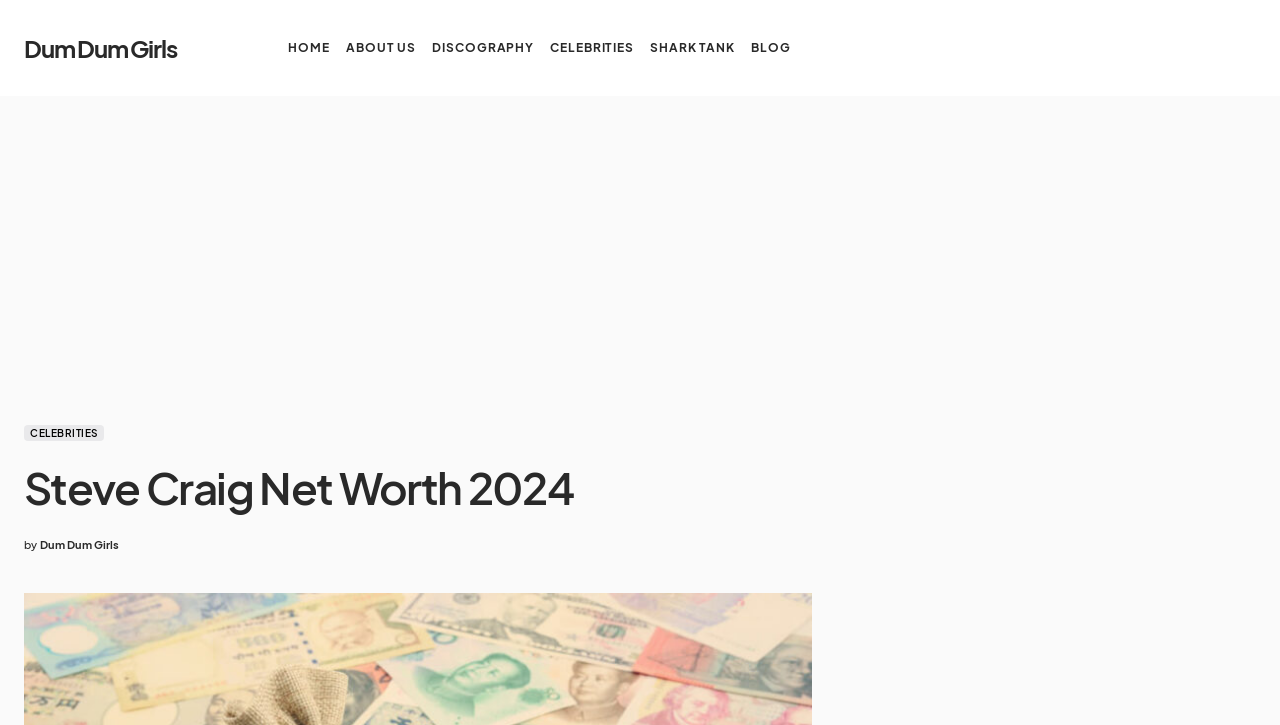Locate the bounding box coordinates of the element's region that should be clicked to carry out the following instruction: "read about Dum Dum Girls". The coordinates need to be four float numbers between 0 and 1, i.e., [left, top, right, bottom].

[0.019, 0.041, 0.138, 0.091]